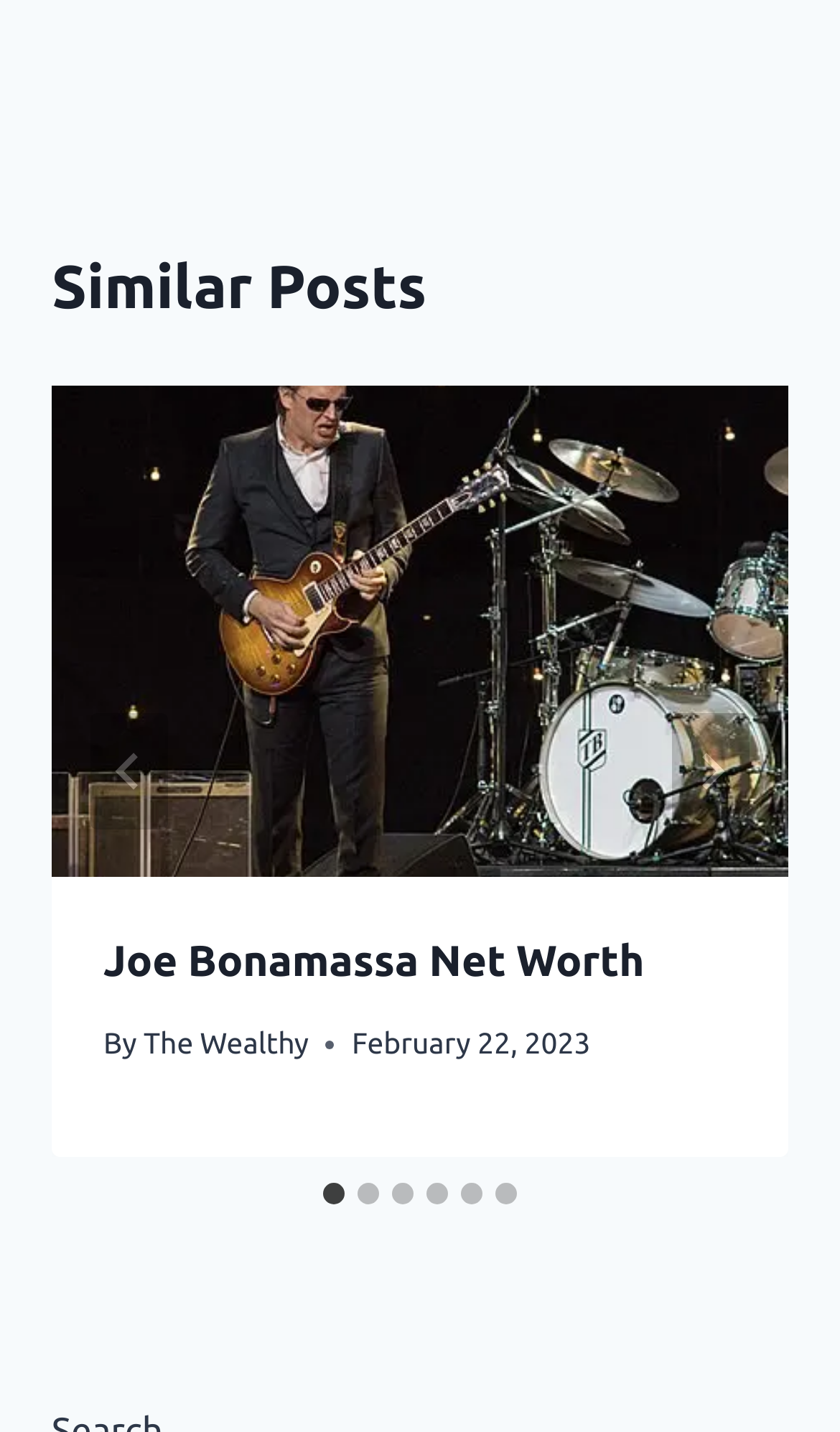Determine the coordinates of the bounding box that should be clicked to complete the instruction: "Go to last slide". The coordinates should be represented by four float numbers between 0 and 1: [left, top, right, bottom].

[0.108, 0.498, 0.2, 0.579]